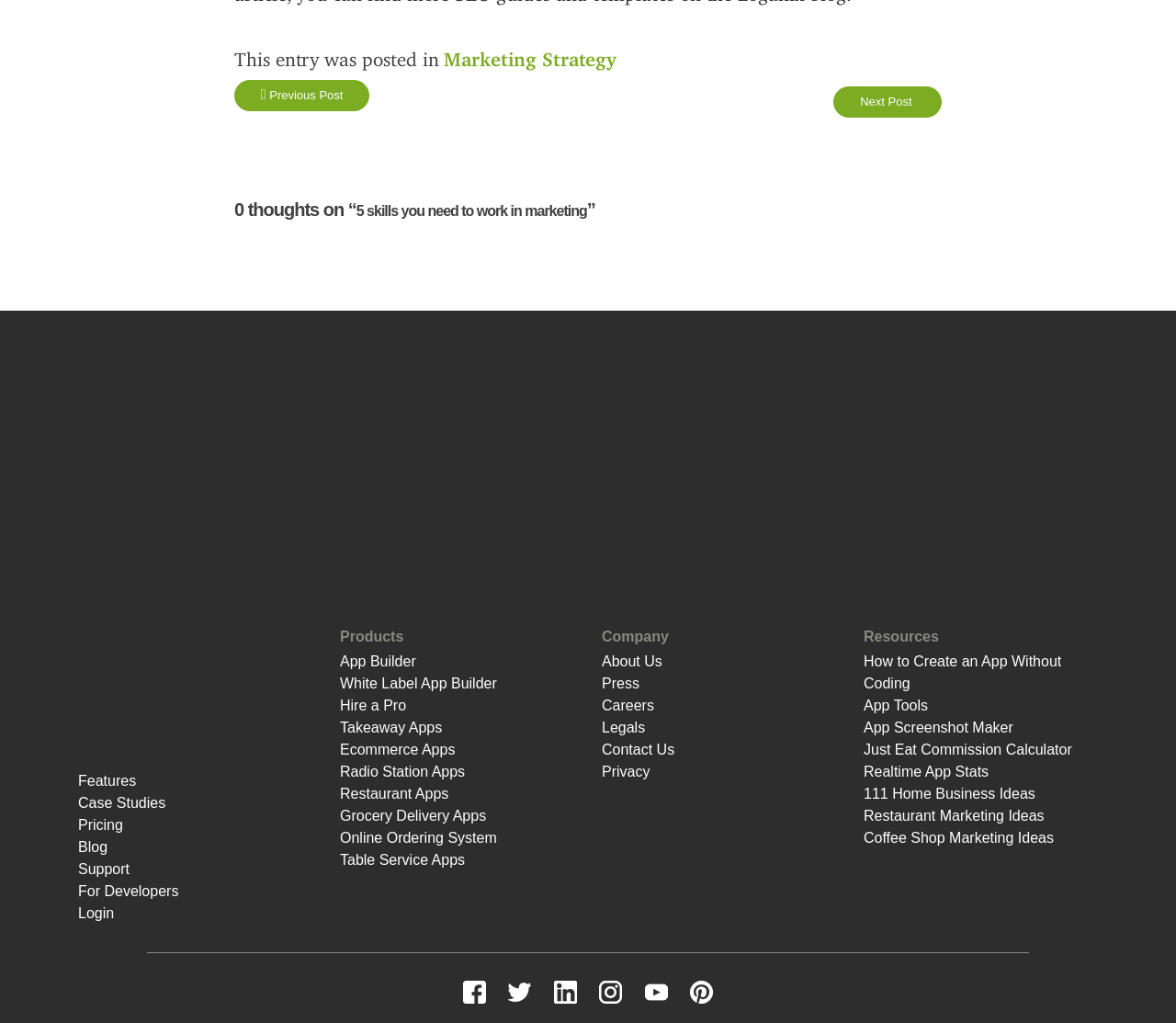How many navigation links are there in the footer?
Using the image, respond with a single word or phrase.

7